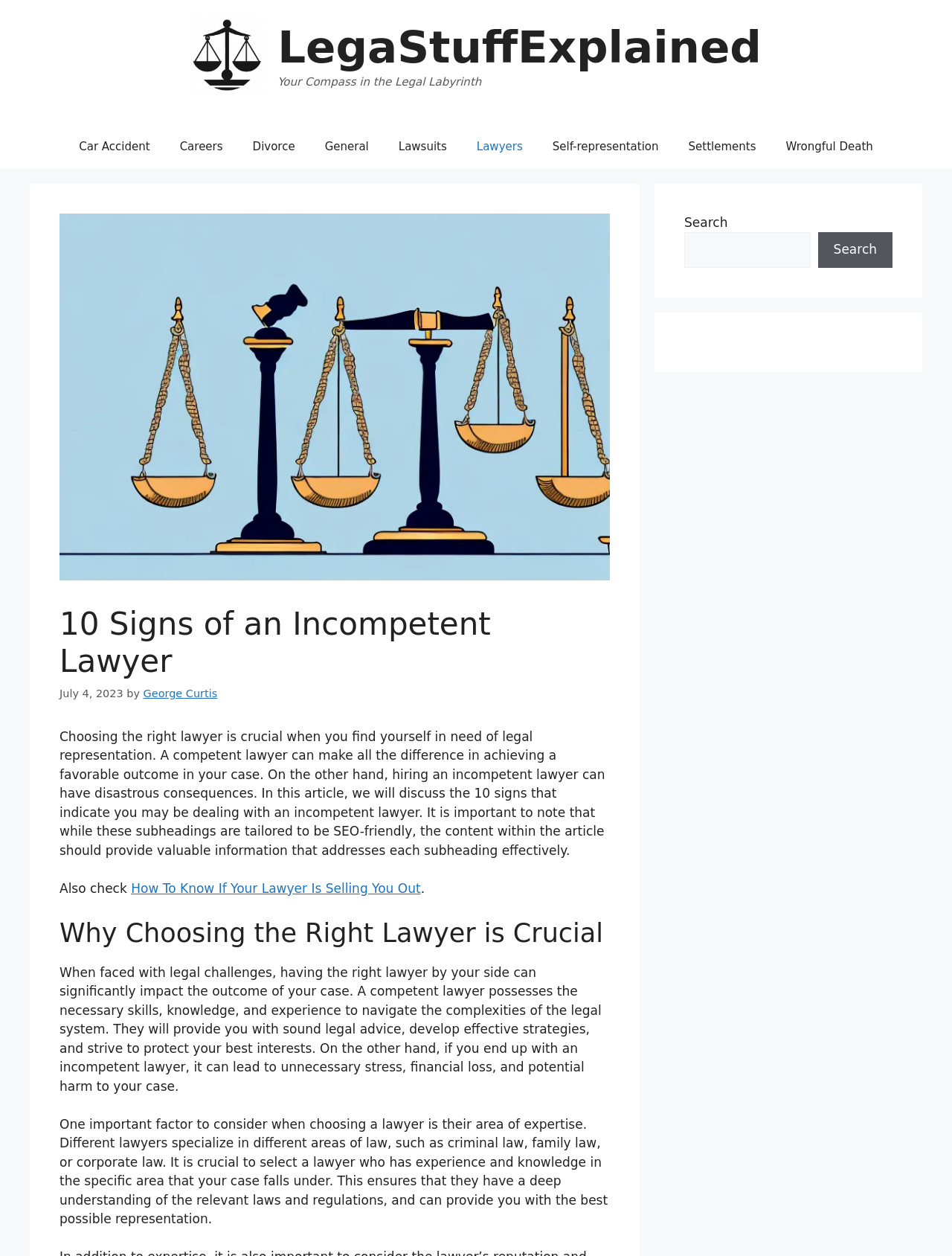Who is the author of the article? Based on the image, give a response in one word or a short phrase.

George Curtis